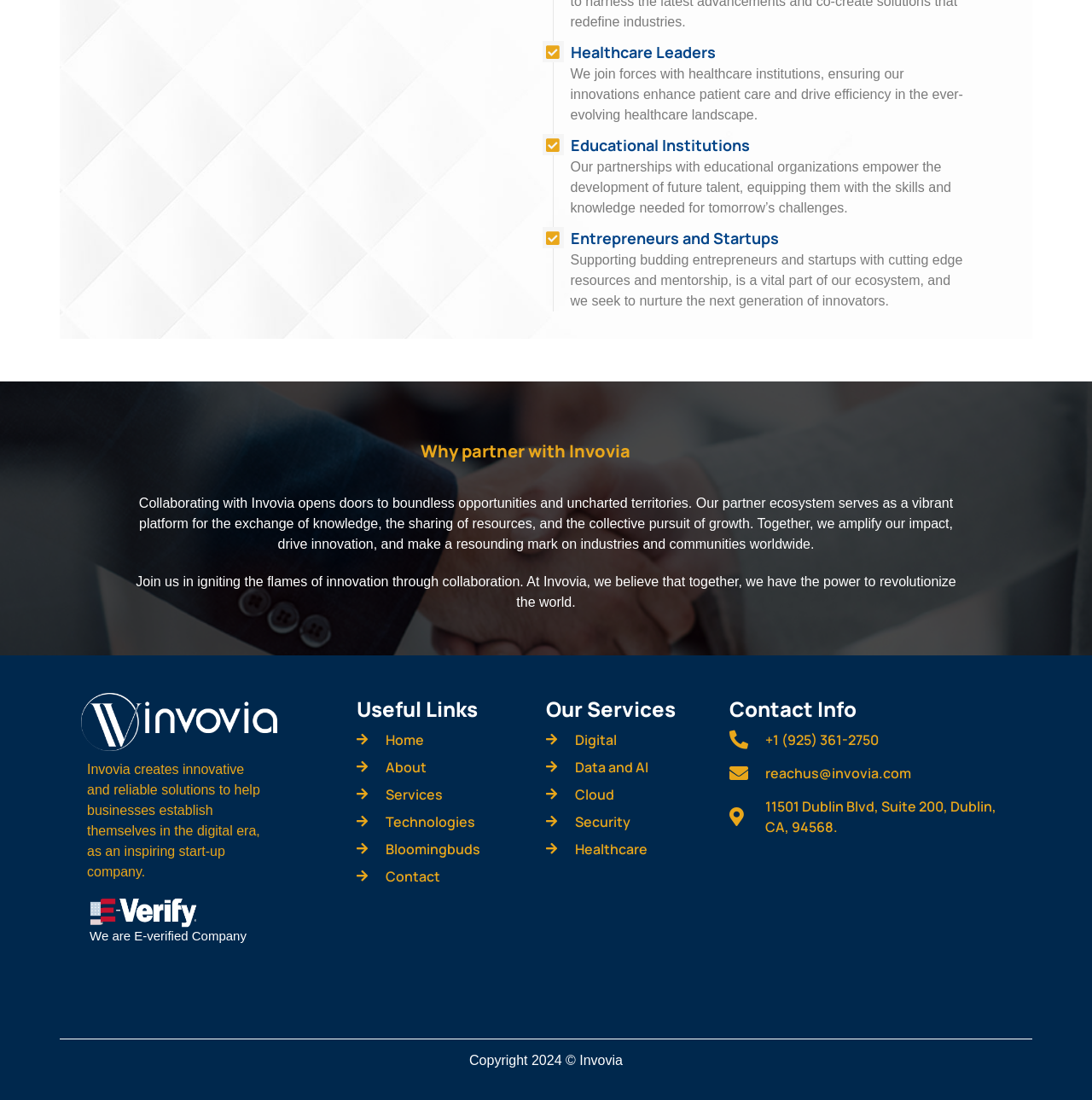Find the bounding box coordinates for the HTML element described as: "Digital". The coordinates should consist of four float values between 0 and 1, i.e., [left, top, right, bottom].

[0.5, 0.663, 0.656, 0.682]